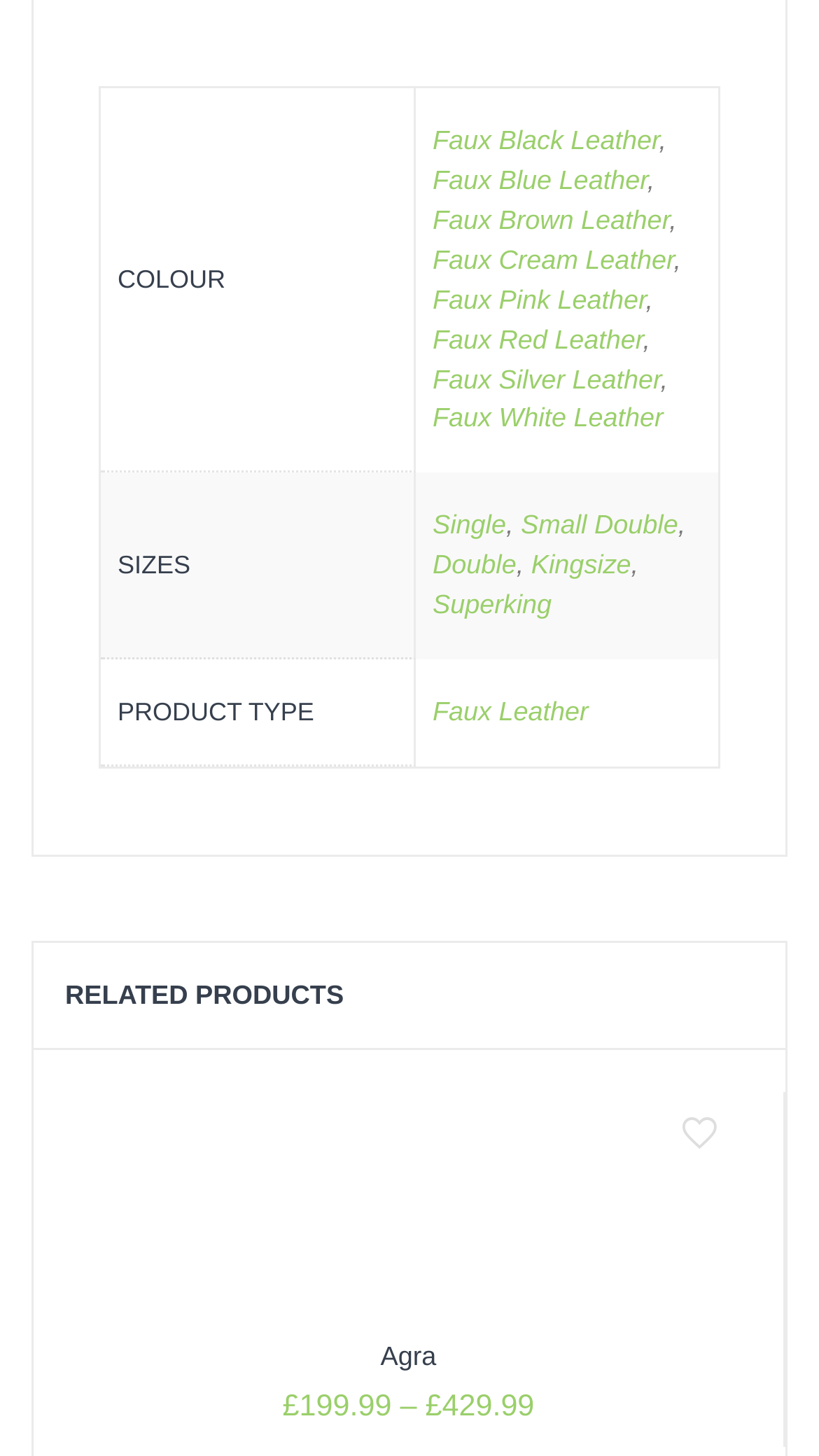Please specify the bounding box coordinates of the area that should be clicked to accomplish the following instruction: "Visit the 'JucyDate' site". The coordinates should consist of four float numbers between 0 and 1, i.e., [left, top, right, bottom].

None